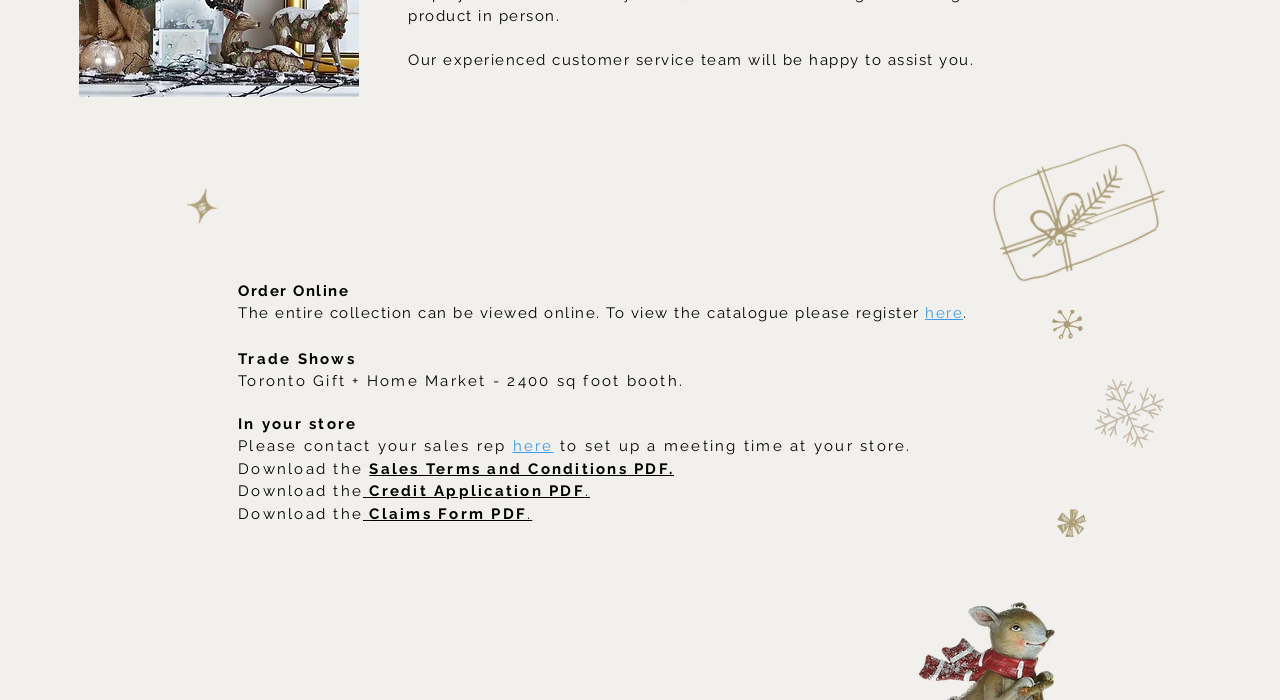Determine the bounding box for the UI element that matches this description: "Credit Application PDF.".

[0.284, 0.689, 0.461, 0.715]